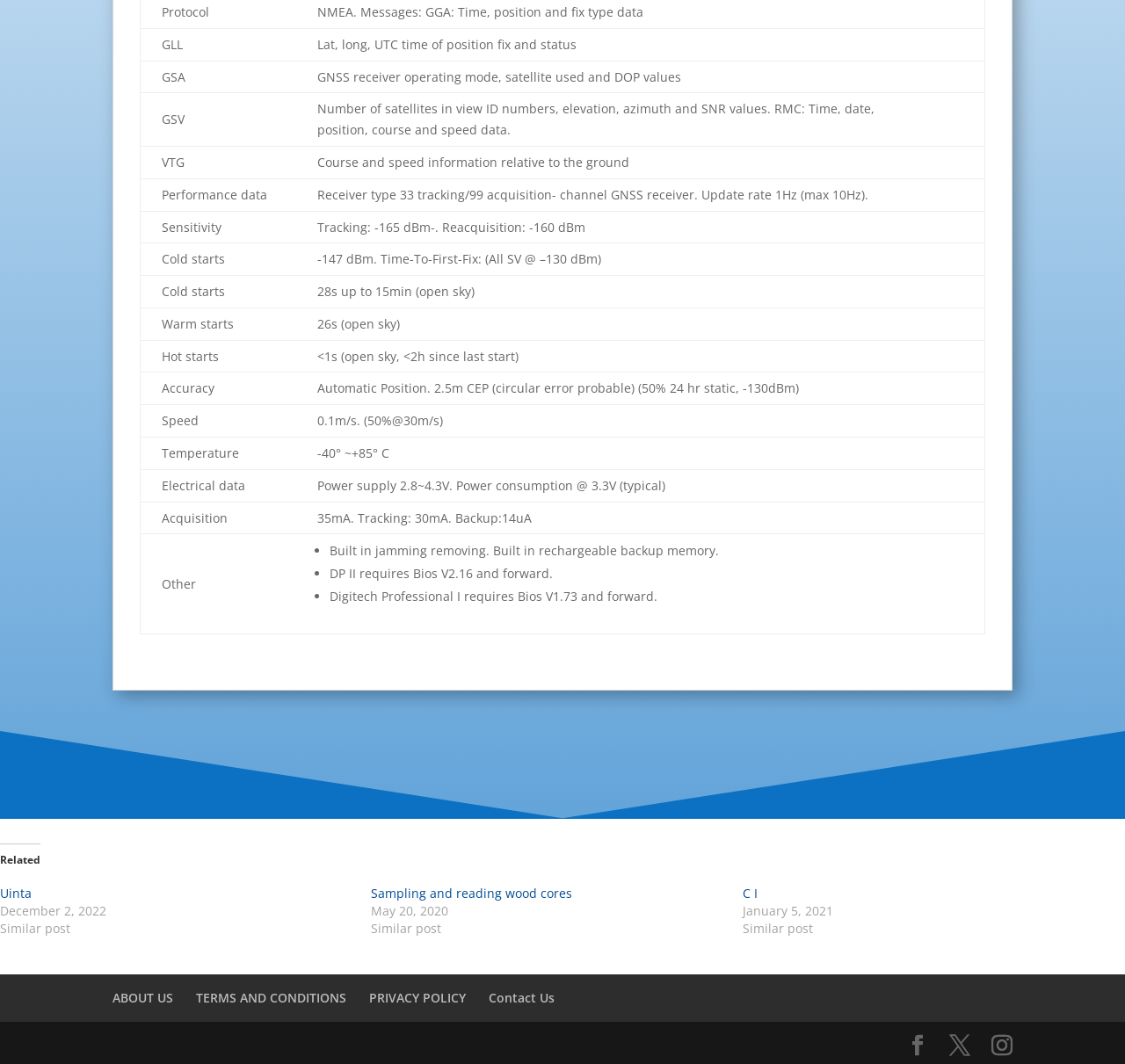Bounding box coordinates are specified in the format (top-left x, top-left y, bottom-right x, bottom-right y). All values are floating point numbers bounded between 0 and 1. Please provide the bounding box coordinate of the region this sentence describes: X

[0.844, 0.972, 0.862, 0.993]